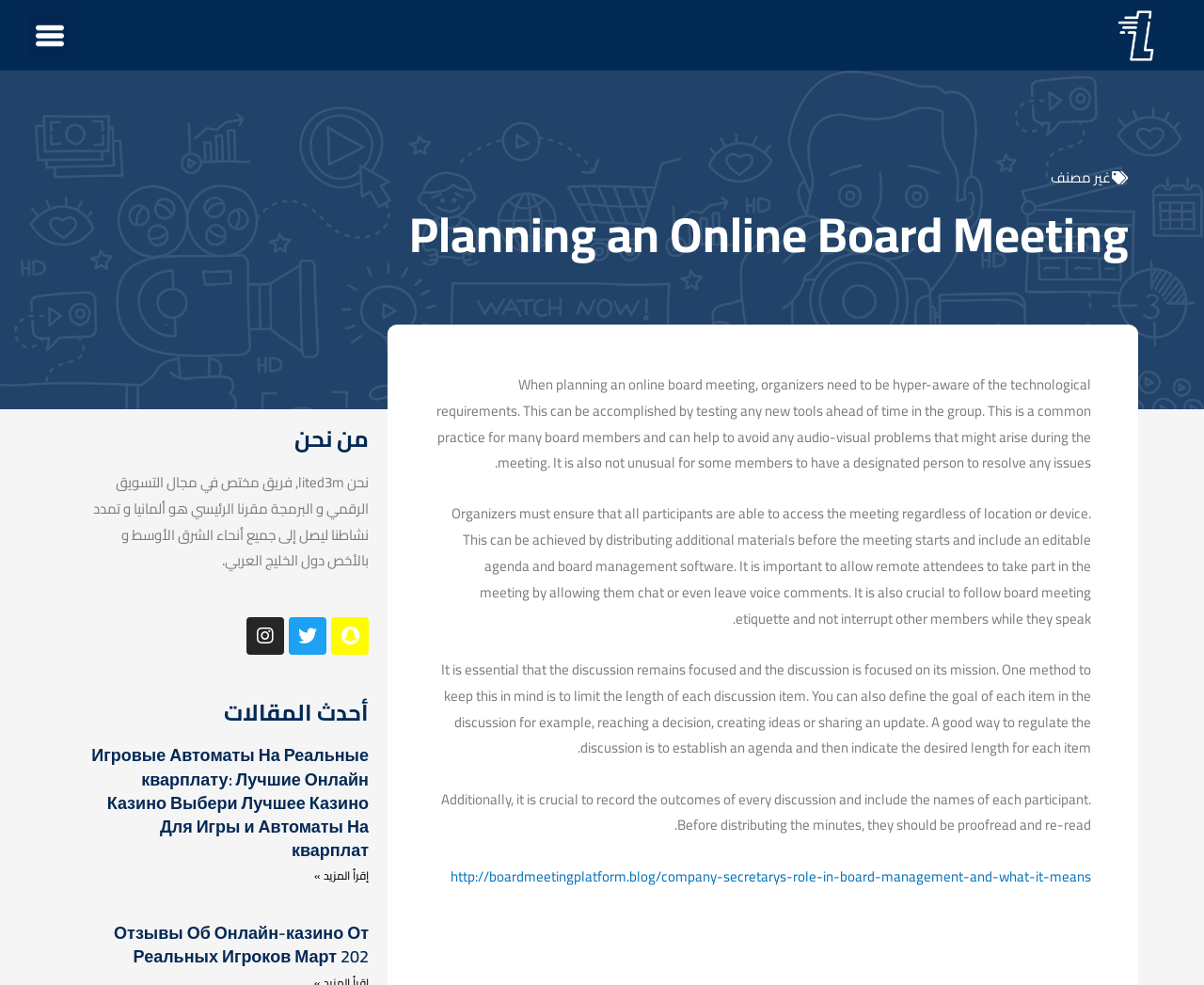Offer a meticulous caption that includes all visible features of the webpage.

The webpage is about planning an online board meeting, with a focus on the technological requirements and best practices for a successful meeting. At the top right corner, there is a link, and on the top left corner, there is a menu toggle button. Below the menu toggle button, there is a heading that reads "Planning an Online Board Meeting". 

Underneath the heading, there are four paragraphs of text that provide guidance on planning an online board meeting. The first paragraph emphasizes the importance of testing new tools ahead of time to avoid audio-visual problems. The second paragraph discusses the need to ensure that all participants can access the meeting regardless of location or device. The third paragraph provides tips on keeping the discussion focused, and the fourth paragraph highlights the importance of recording the outcomes of every discussion.

Below the paragraphs, there is a link to an article about the company secretary's role in board management. On the left side of the page, there is a section with a heading that reads "من نحن" (which means "About us" in Arabic), followed by a brief description of the company Lited3m. Below this section, there are three social media links to Snapchat, Twitter, and Instagram.

Further down the page, there is a section with a heading that reads "أحدث المقالات" (which means "Latest Articles" in Arabic). This section contains an article with a heading in Russian, which appears to be about online casinos. The article has a "read more" link at the bottom.